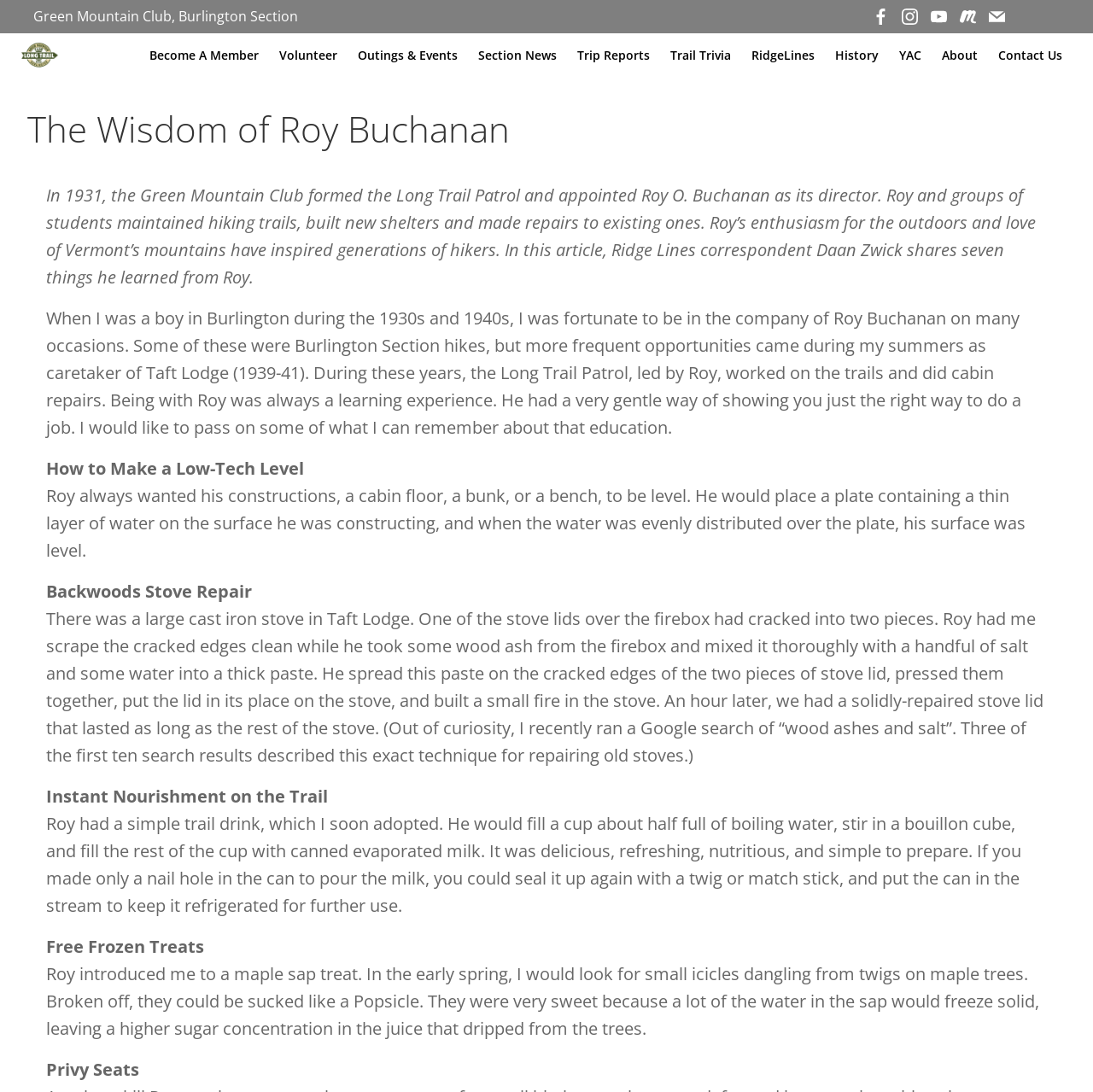Pinpoint the bounding box coordinates of the area that should be clicked to complete the following instruction: "View 'Outings & Events'". The coordinates must be given as four float numbers between 0 and 1, i.e., [left, top, right, bottom].

[0.327, 0.042, 0.419, 0.059]